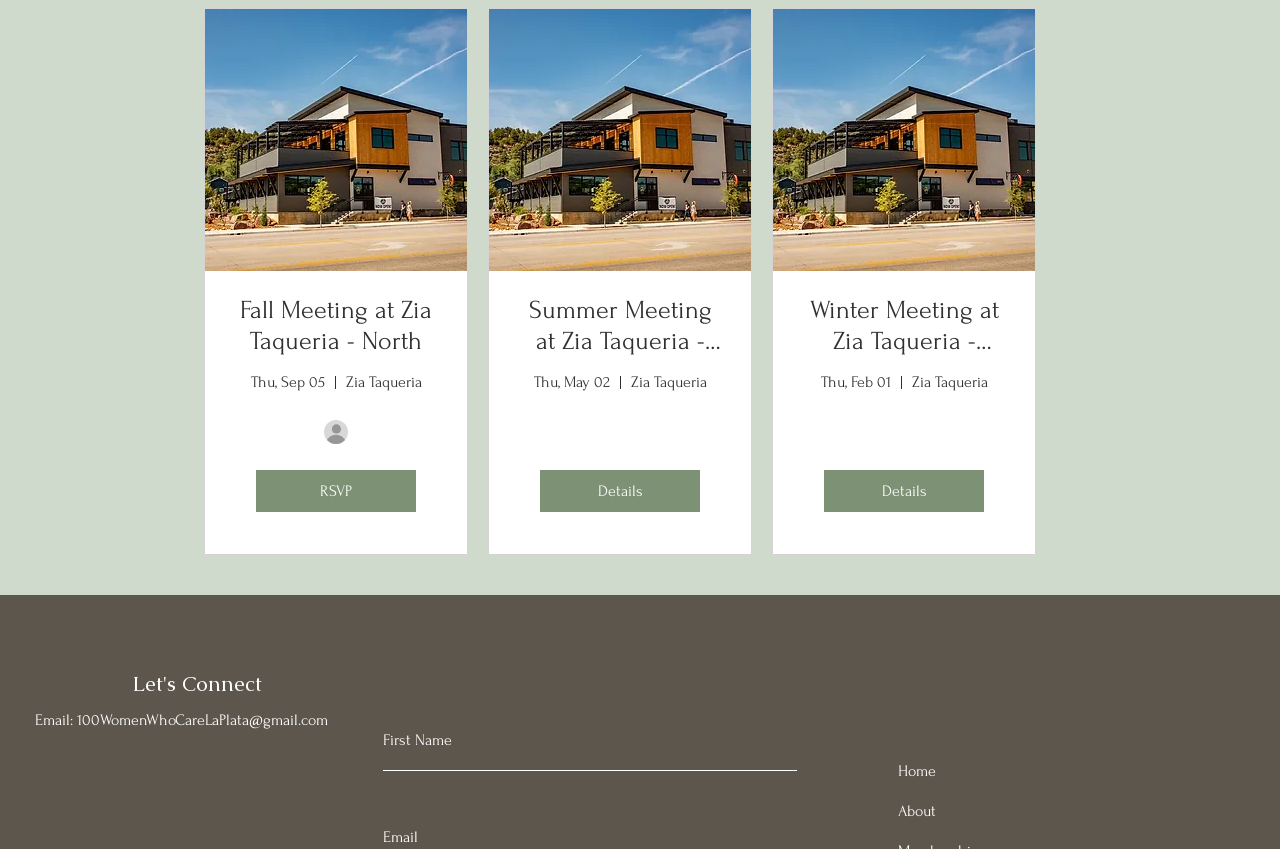Provide the bounding box coordinates in the format (top-left x, top-left y, bottom-right x, bottom-right y). All values are floating point numbers between 0 and 1. Determine the bounding box coordinate of the UI element described as: Automobile

None